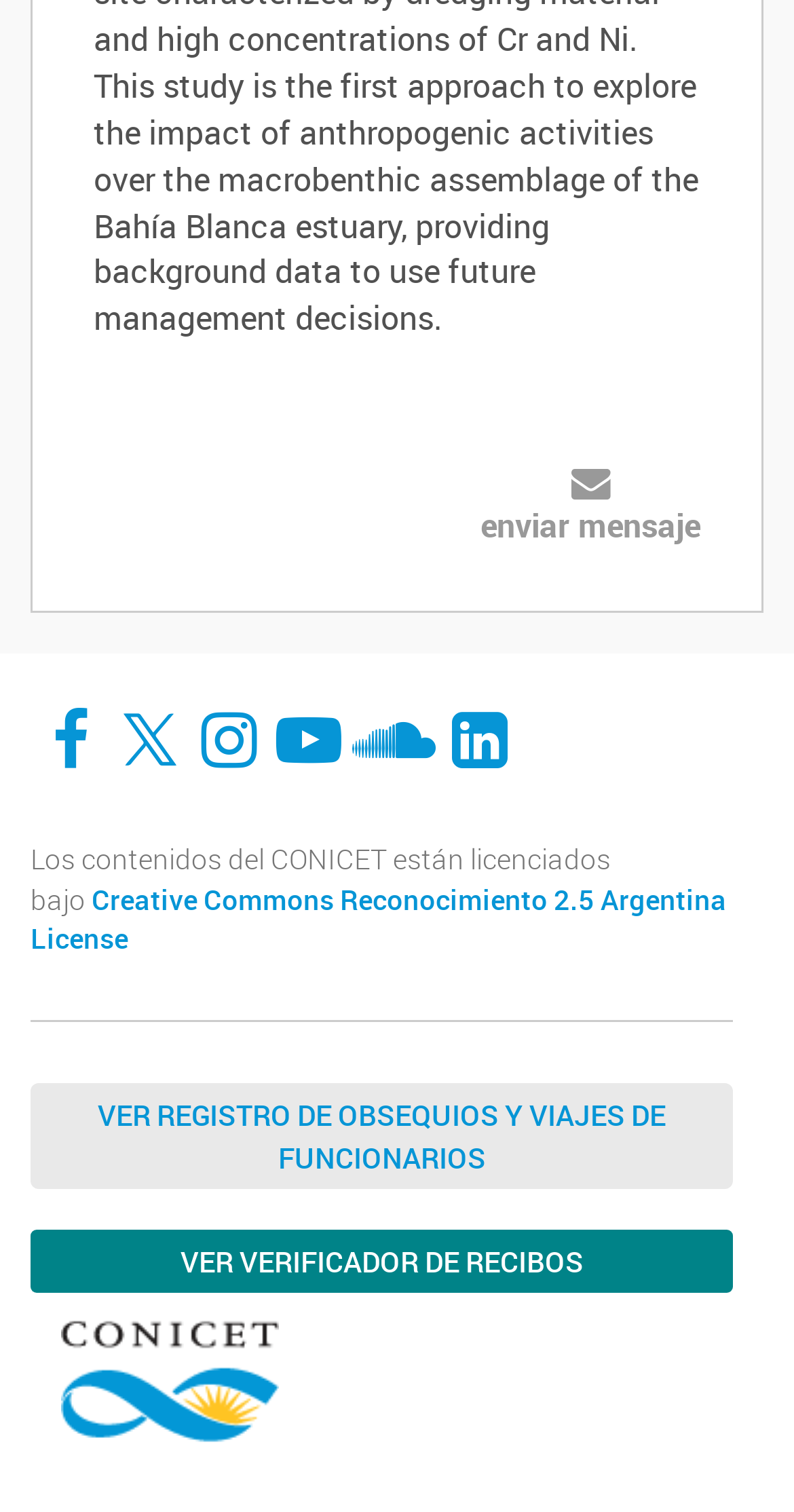Find the bounding box coordinates for the area that should be clicked to accomplish the instruction: "View About Us".

None